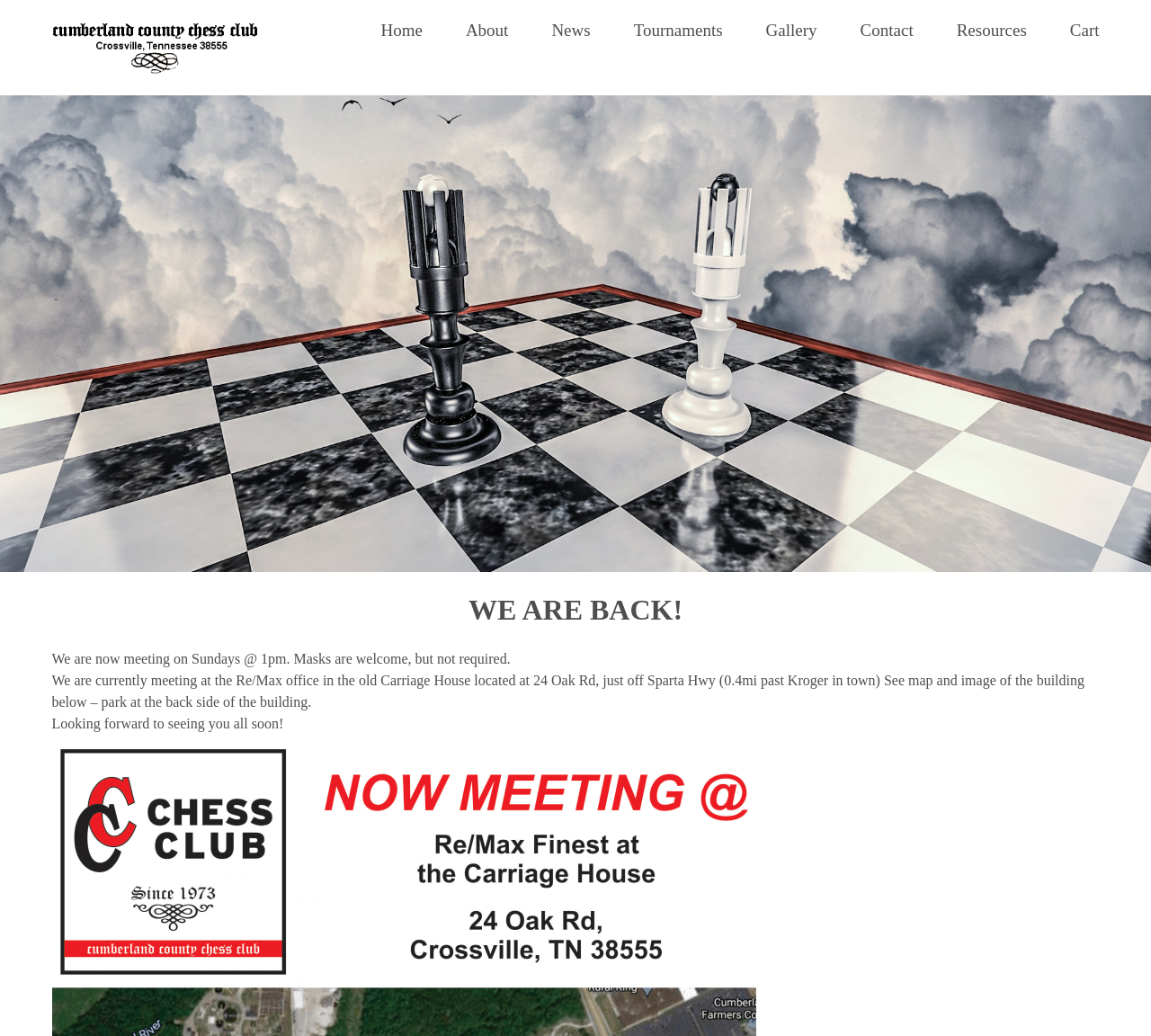Please determine the headline of the webpage and provide its content.

WE ARE BACK!